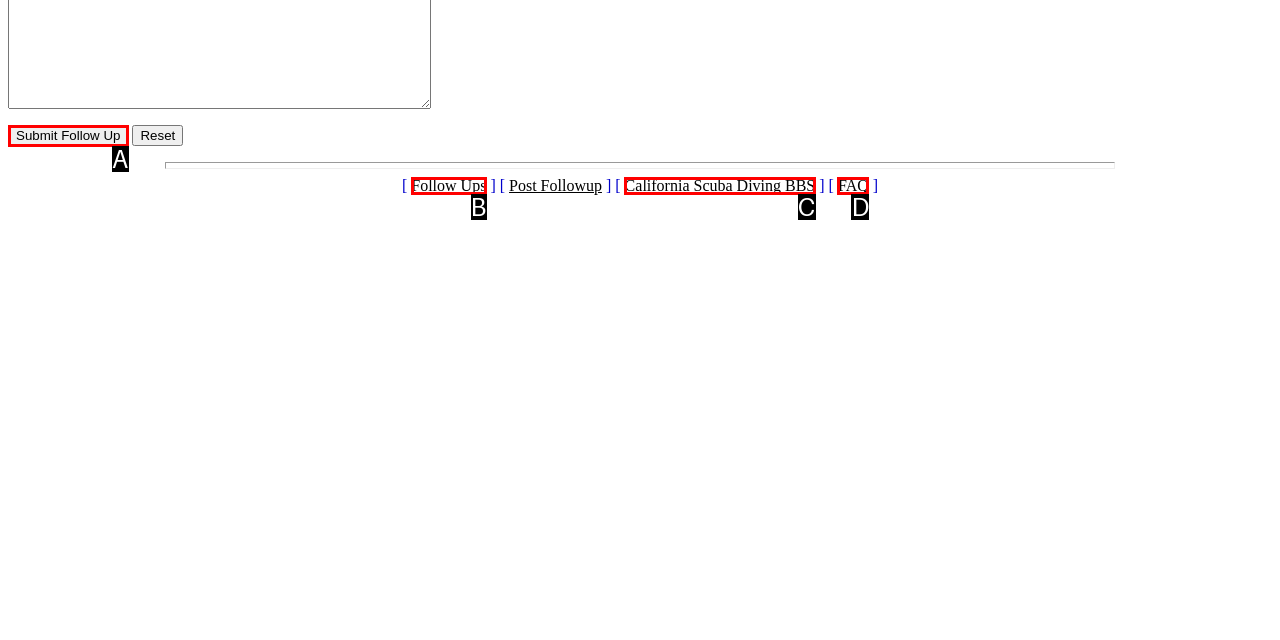Identify the HTML element that corresponds to the description: value="Submit Follow Up"
Provide the letter of the matching option from the given choices directly.

A